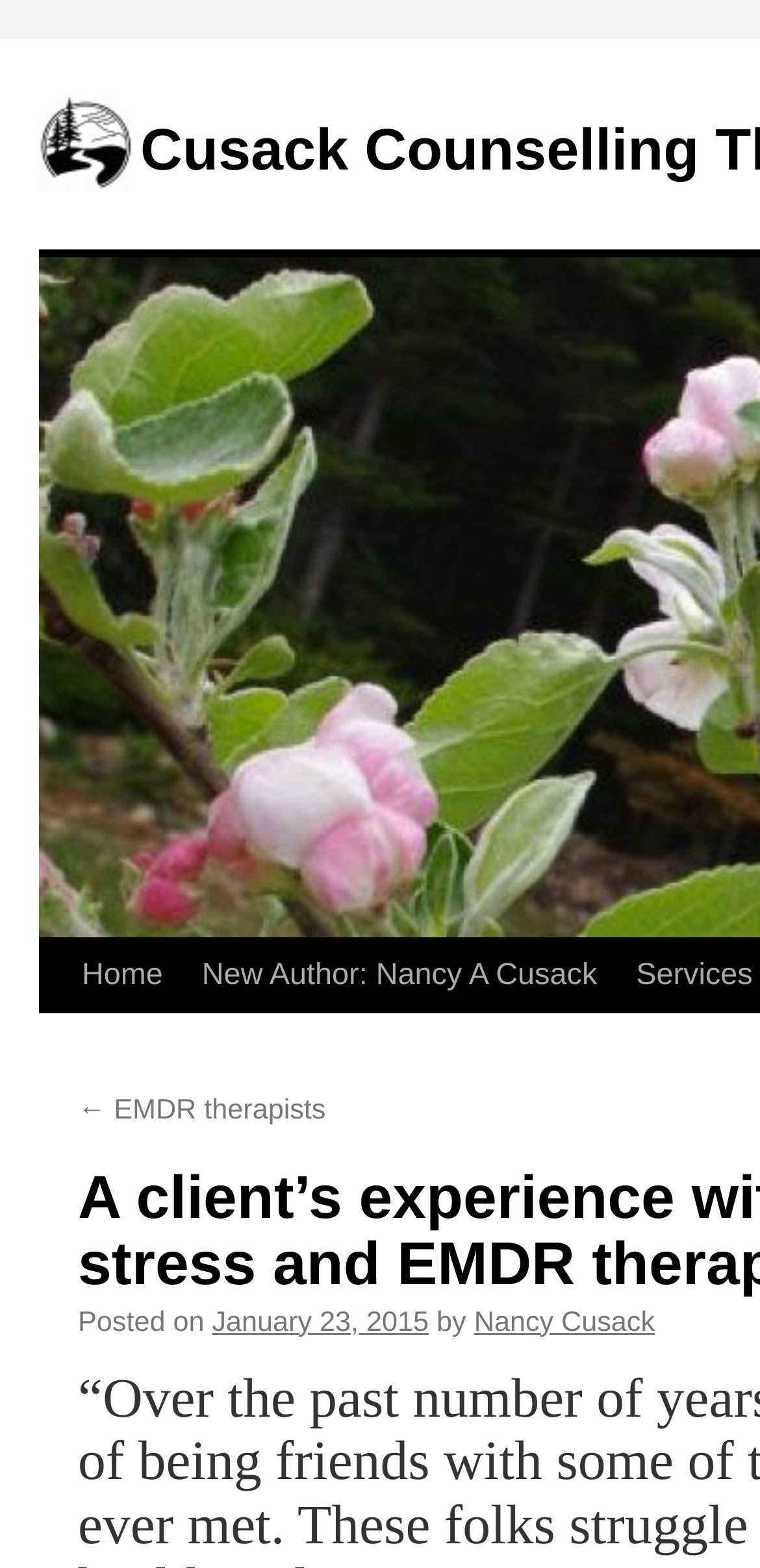Locate the bounding box coordinates of the area to click to fulfill this instruction: "Read post from January 23, 2015". The bounding box should be presented as four float numbers between 0 and 1, in the order [left, top, right, bottom].

[0.279, 0.833, 0.564, 0.853]